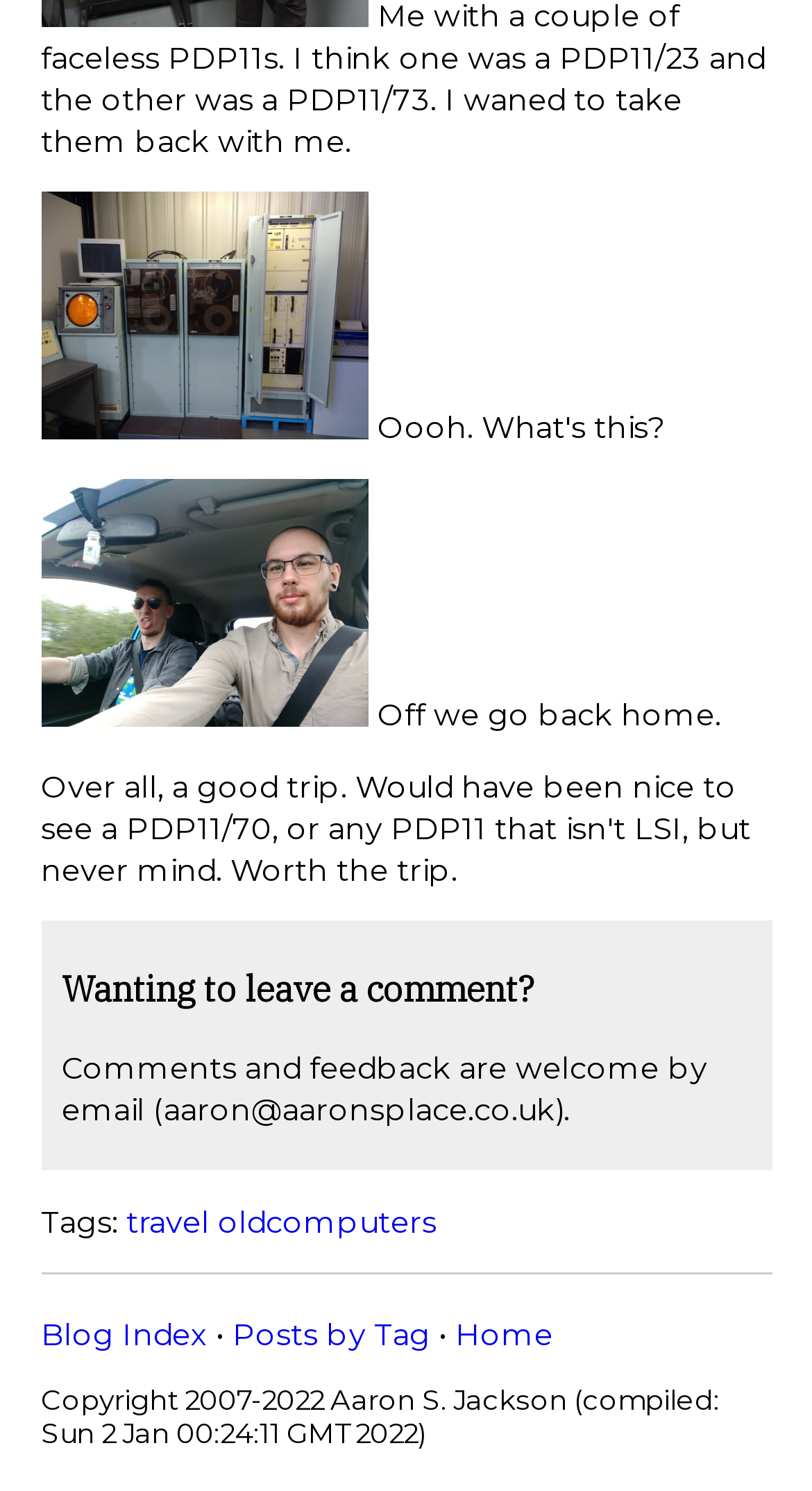What is the compilation date of the webpage?
From the details in the image, answer the question comprehensively.

The compilation date of the webpage can be found in the text 'Copyright 2007-2022 Aaron S. Jackson (compiled: Sun 2 Jan 00:24:11 GMT 2022)' which is located at the bottom of the webpage.